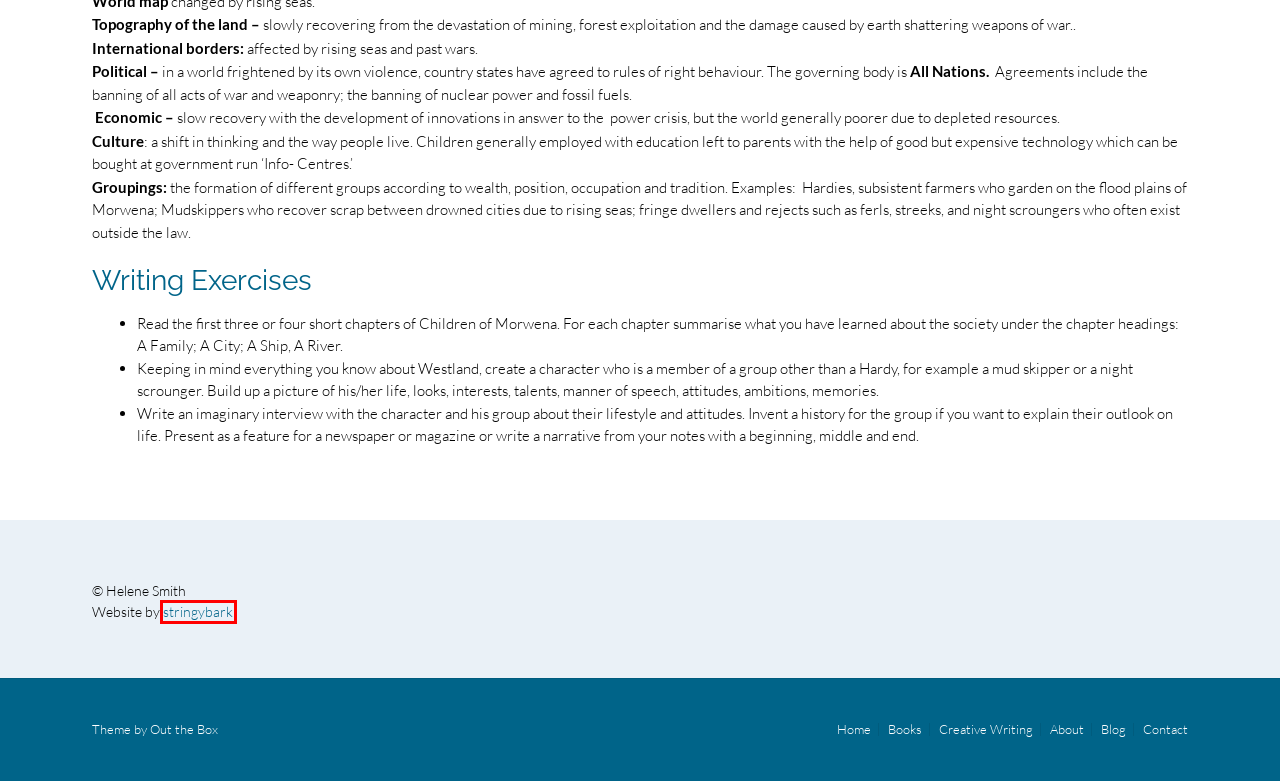You are given a screenshot of a webpage with a red rectangle bounding box around a UI element. Select the webpage description that best matches the new webpage after clicking the element in the bounding box. Here are the candidates:
A. Creative Writing - Helene Smith
B. Books - Helene Smith
C. Home - Out the Box
D. Helene Smith | Book Reality
E. IT Support Melbourne - Leapfrog Market |
F. Copyright - Helene Smith
G. Blog - Helene Smith
H. About - Helene Smith

E